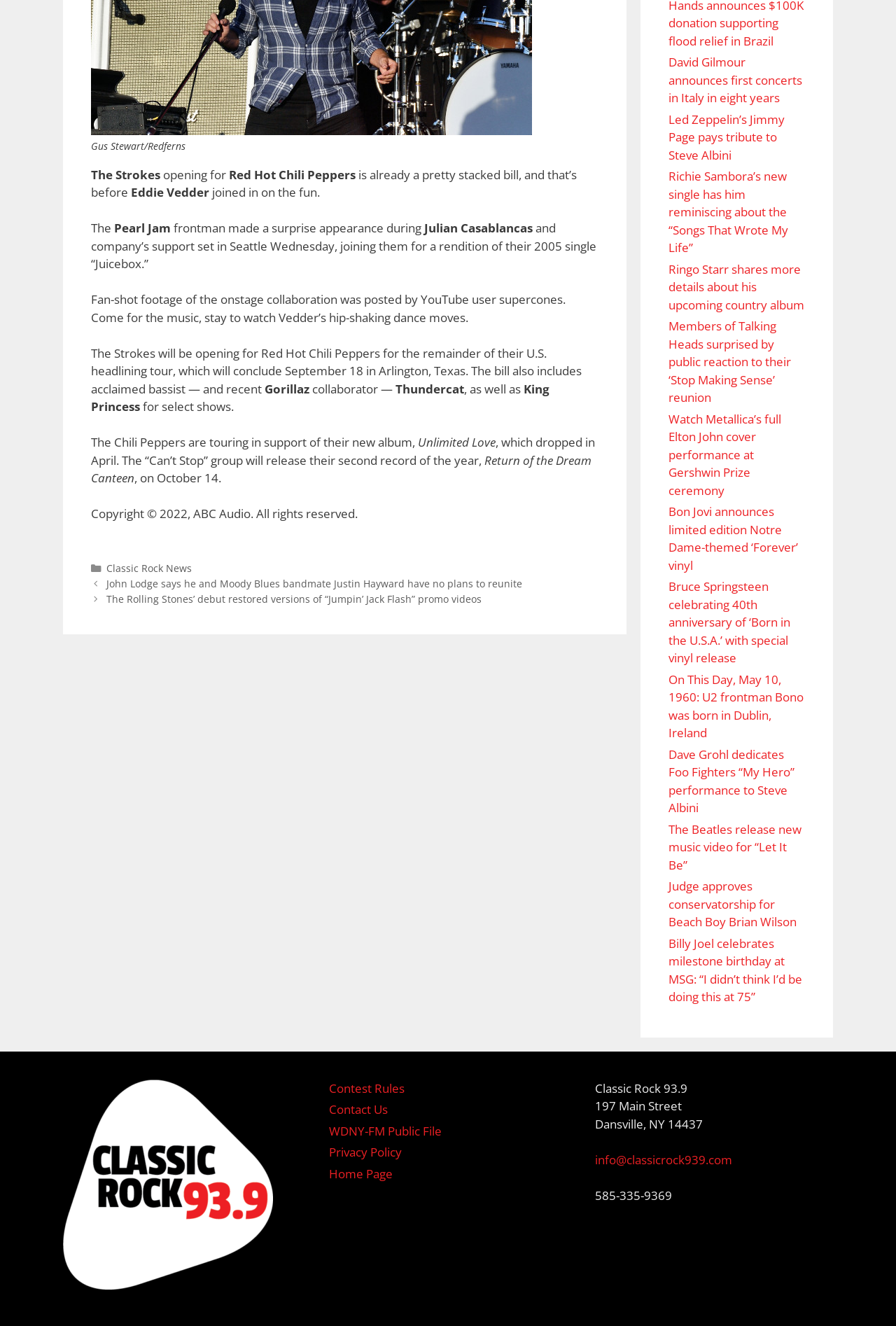Bounding box coordinates must be specified in the format (top-left x, top-left y, bottom-right x, bottom-right y). All values should be floating point numbers between 0 and 1. What are the bounding box coordinates of the UI element described as: Share on Vk

None